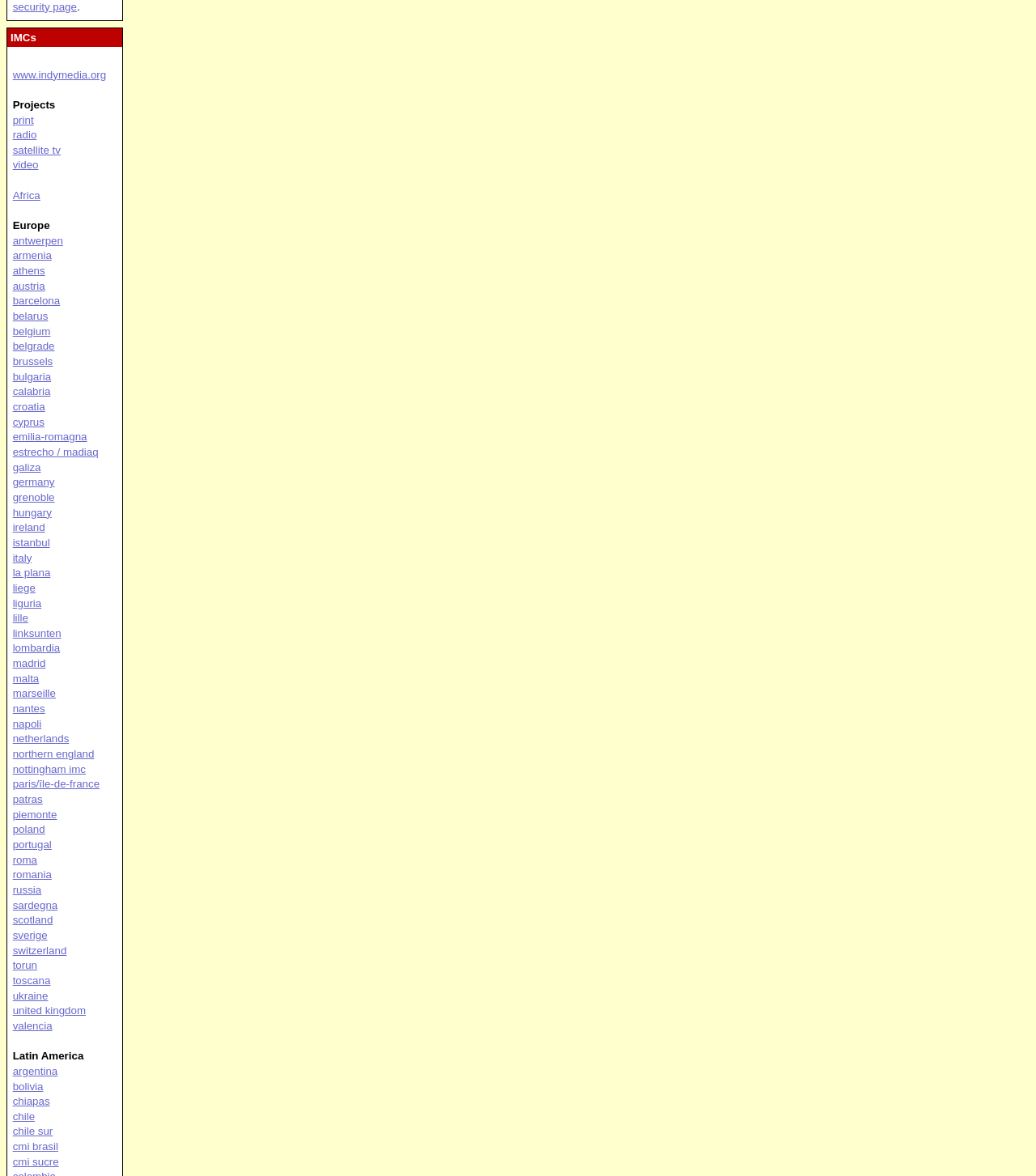With reference to the image, please provide a detailed answer to the following question: How many categories are there on the webpage?

There are three categories on the webpage which are 'IMCs', 'Europe', and 'Latin America'. These categories are indicated by static text with different bounding box coordinates.